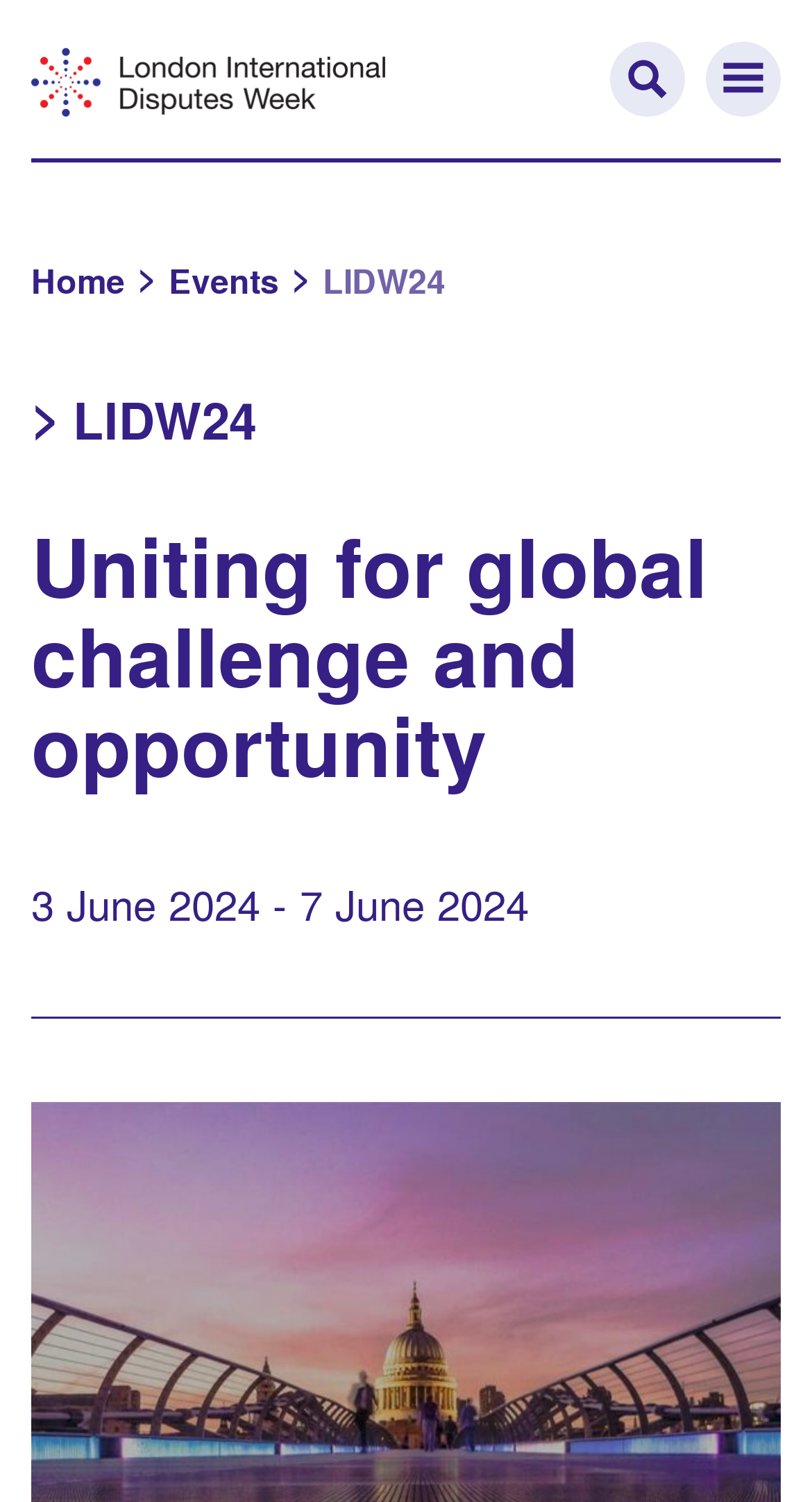What is the duration of the event?
Using the image, provide a detailed and thorough answer to the question.

The duration of the event can be found in the static text '3 June 2024 - 7 June 2024' located below the heading 'LIDW24'.